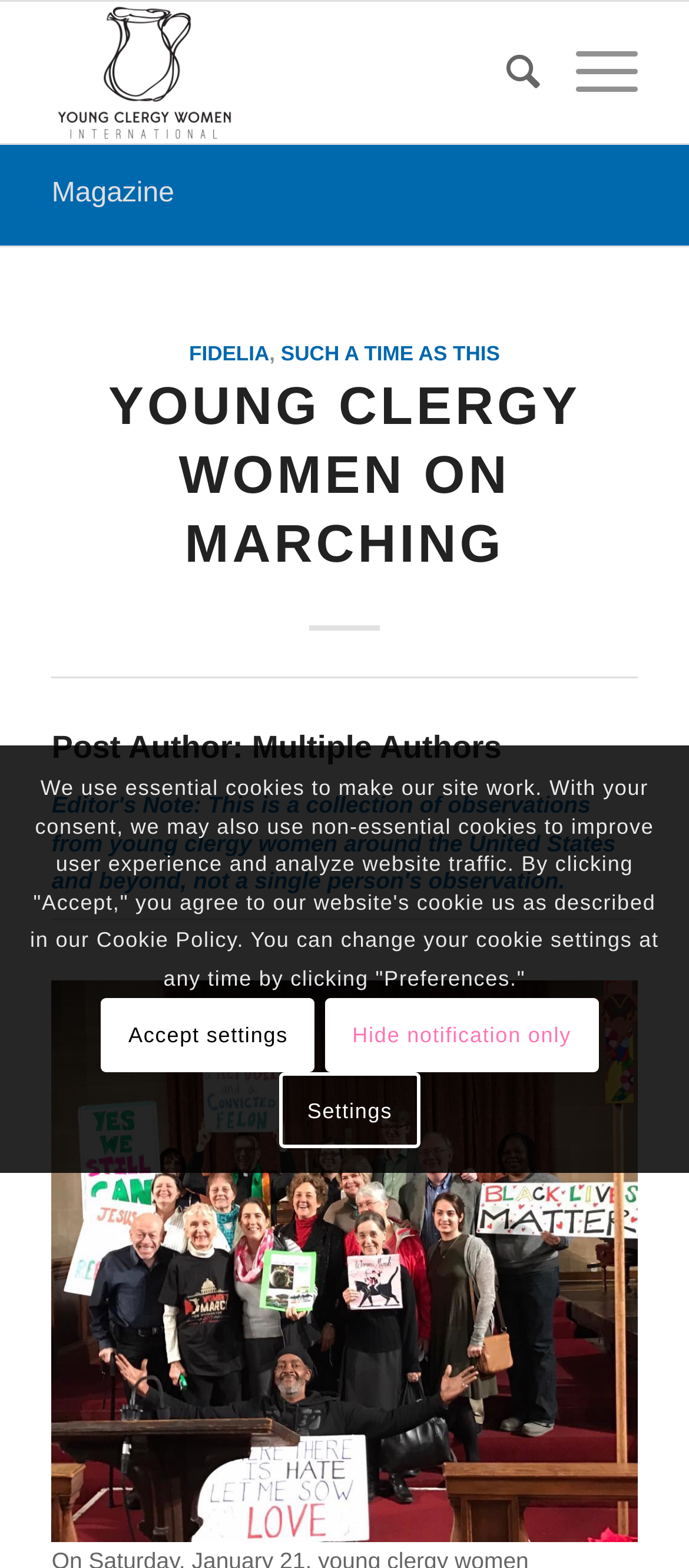Locate and extract the headline of this webpage.

YOUNG CLERGY WOMEN ON MARCHING